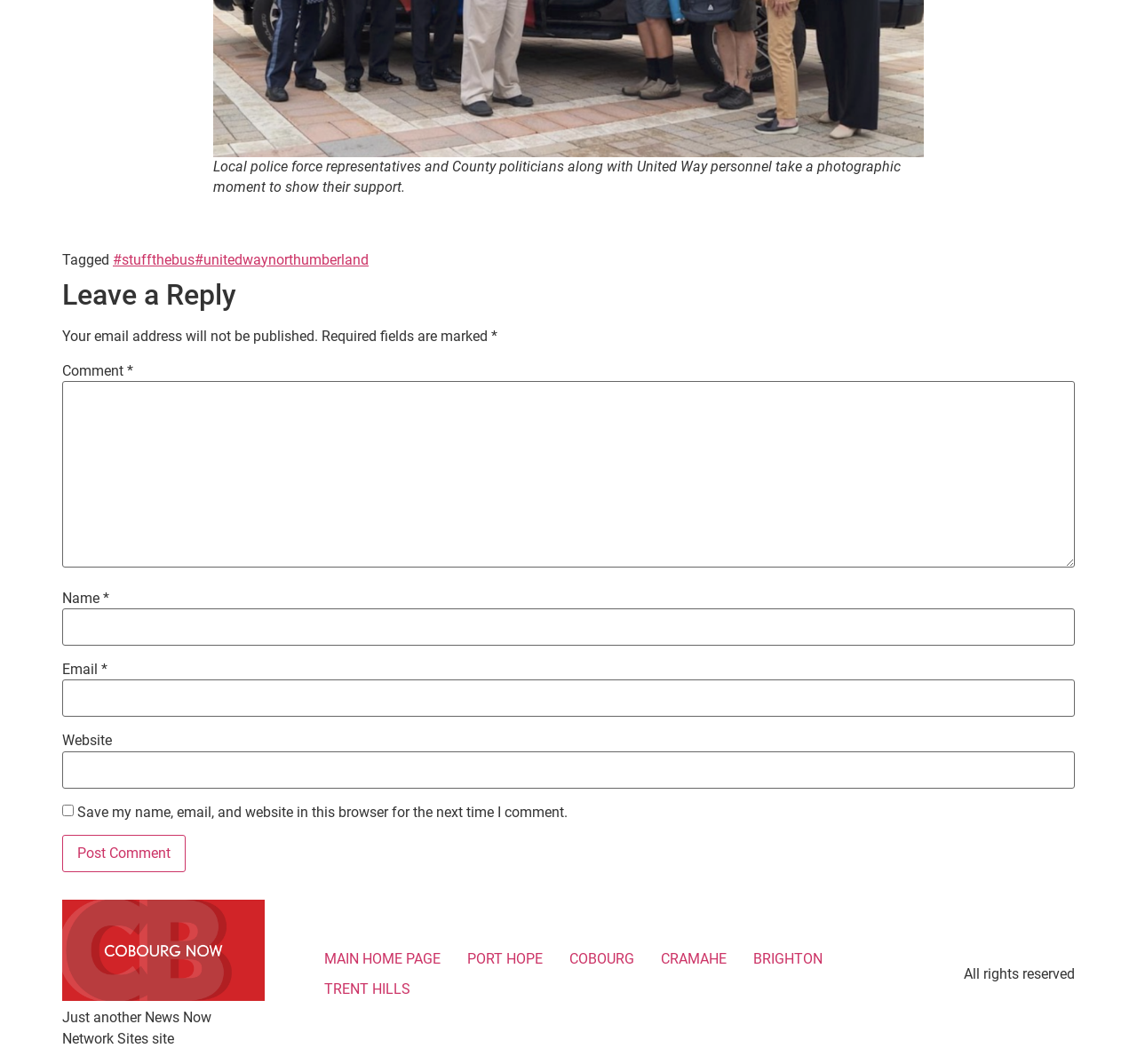Based on the element description PORT HOPE, identify the bounding box coordinates for the UI element. The coordinates should be in the format (top-left x, top-left y, bottom-right x, bottom-right y) and within the 0 to 1 range.

[0.399, 0.888, 0.489, 0.916]